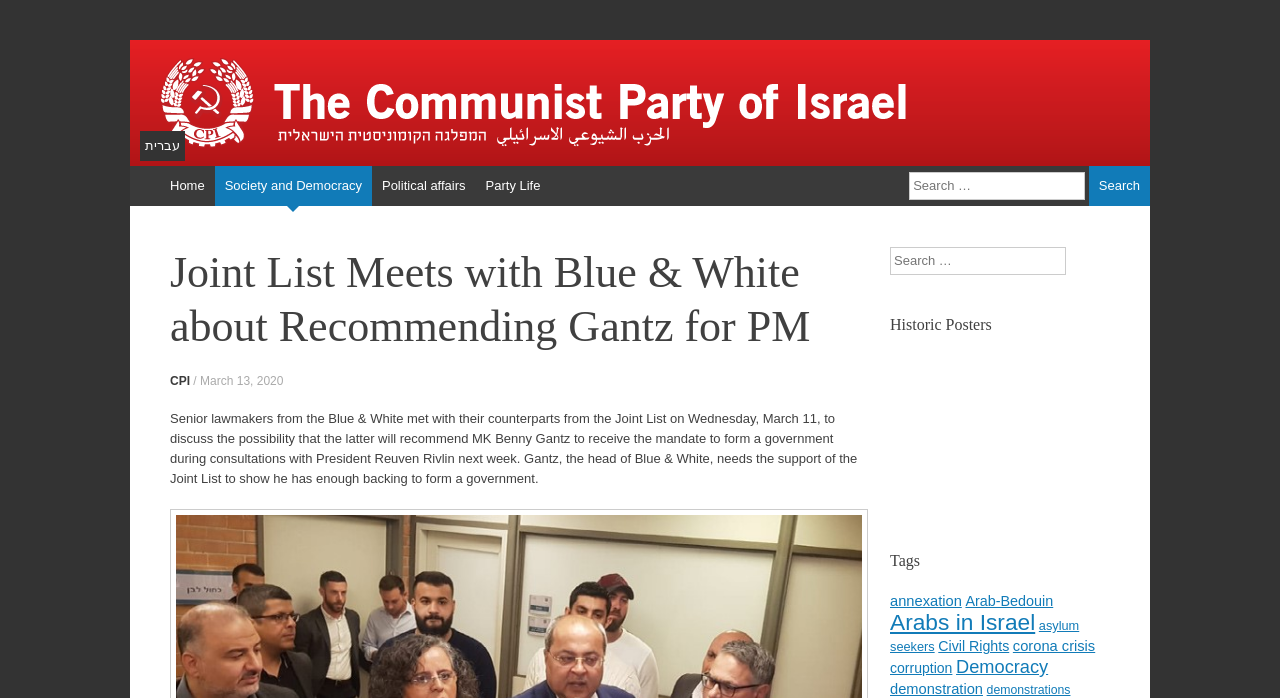What is the category with the most items?
Give a one-word or short phrase answer based on the image.

Arabs in Israel